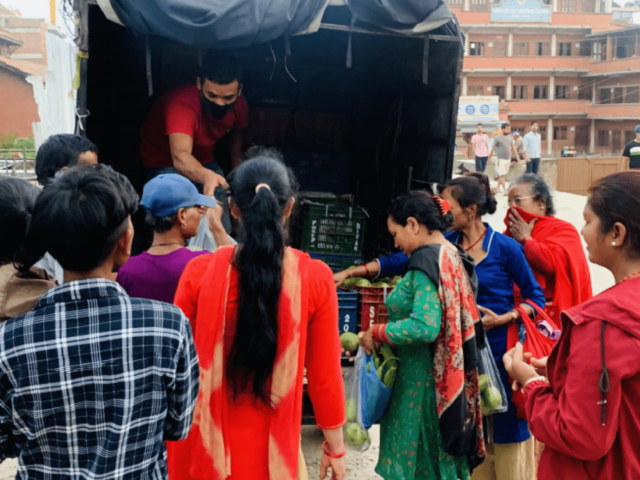Is the scene set in a rural area?
Please respond to the question with a detailed and informative answer.

The backdrop of the image reveals a blend of urban architecture, indicating that the scene is set in an urban area rather than a rural one.